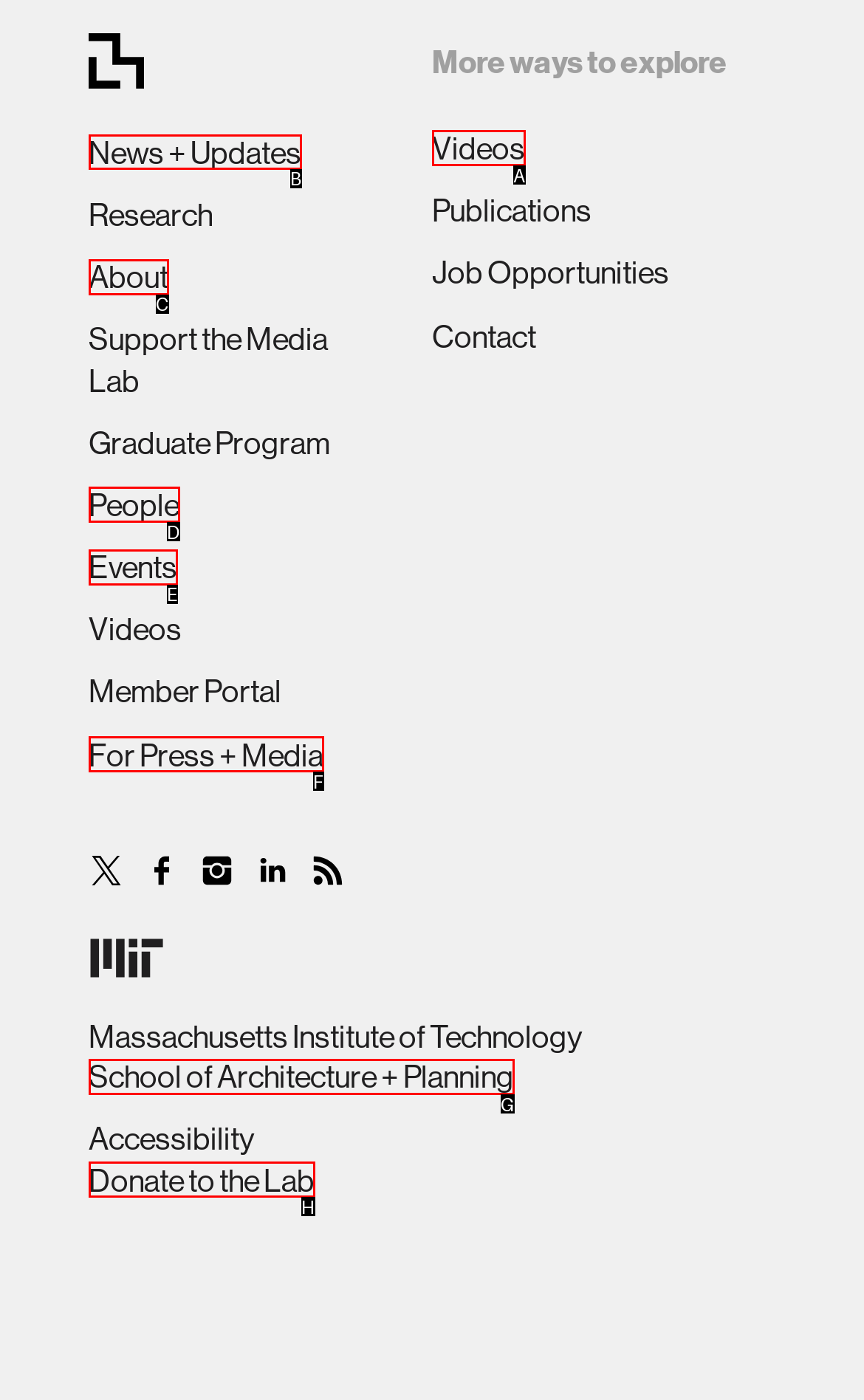Specify which HTML element I should click to complete this instruction: Click on News + Updates Answer with the letter of the relevant option.

B